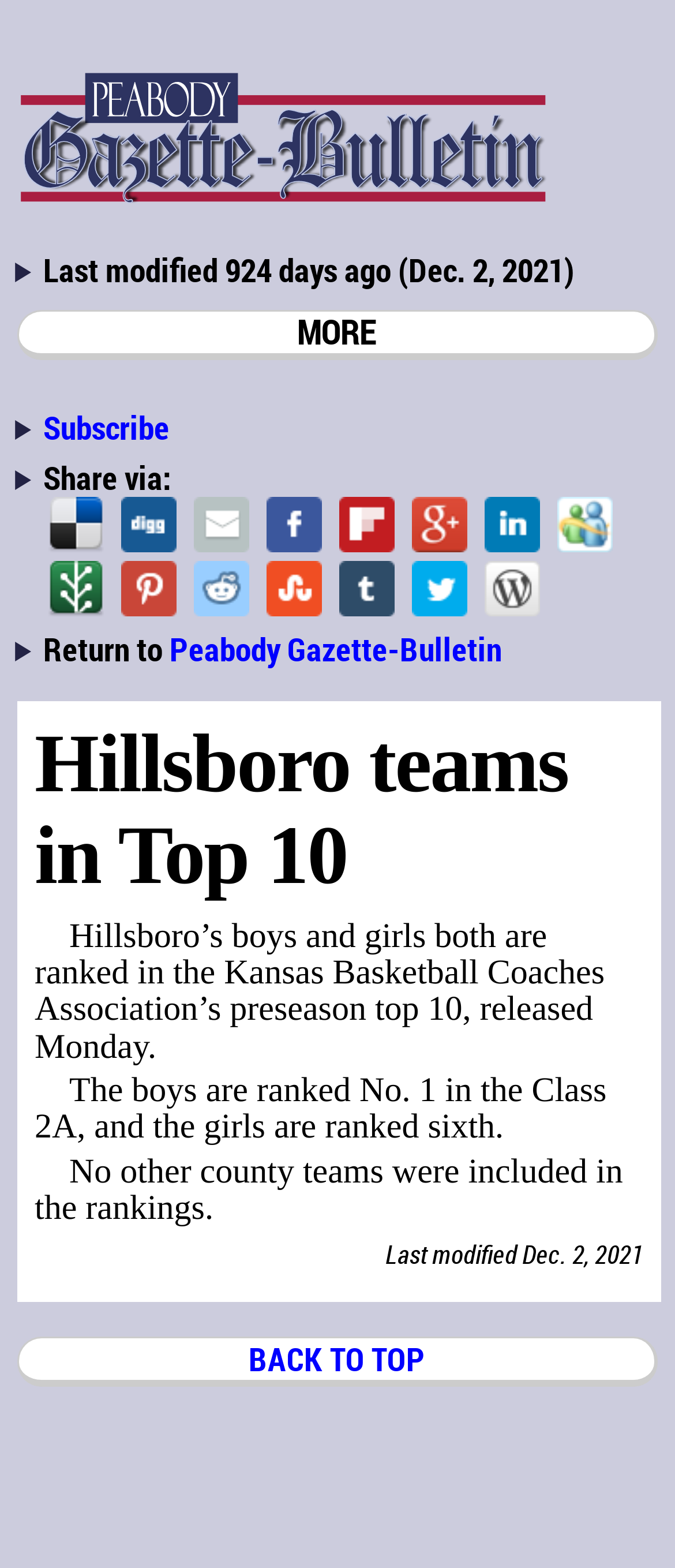What is the ranking of Hillsboro girls?
Please analyze the image and answer the question with as much detail as possible.

According to the article, Hillsboro’s girls are ranked sixth, as mentioned in the sentence 'The boys are ranked No. 1 in the Class 2A, and the girls are ranked sixth.'